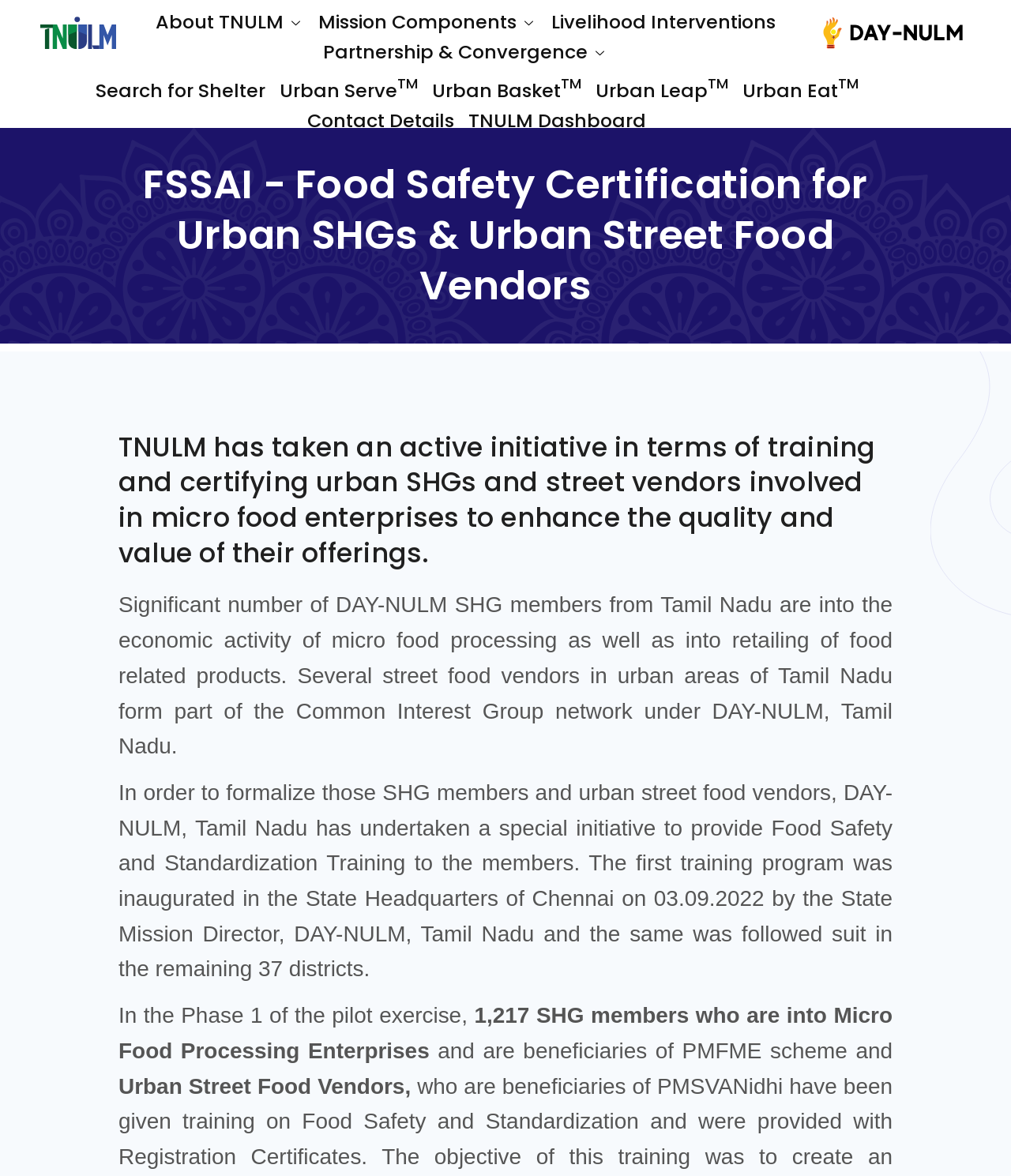Show me the bounding box coordinates of the clickable region to achieve the task as per the instruction: "Click on About TNULM".

[0.148, 0.007, 0.307, 0.031]